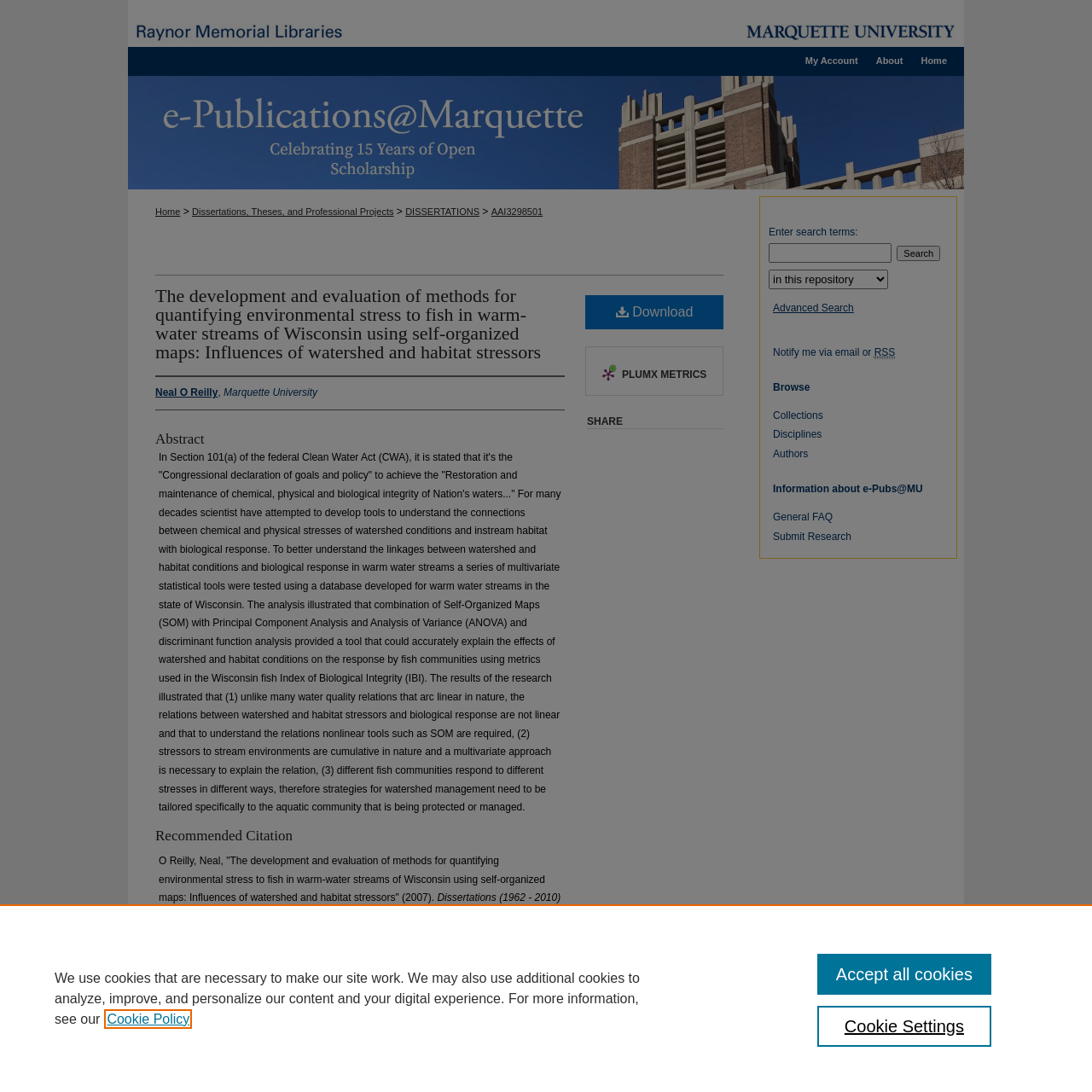Generate a thorough description of the webpage.

This webpage appears to be a research paper or dissertation titled "The development and evaluation of methods for quantifying environmental stress to fish in warm-water streams of Wisconsin using self-organized maps: Influences of watershed and habitat stressors" by Neal O Reilly. 

At the top of the page, there is a menu link and an e-Publications@Marquette image, followed by a navigation menu with links to Home, About, and My Account. Below this, there is a breadcrumb navigation menu showing the path to the current page.

The main content of the page is divided into sections, including the title and author of the paper, an abstract, and a recommended citation. The abstract is a lengthy text that describes the research, including its goals, methods, and findings.

To the right of the main content, there are several links and buttons, including a Download link, a PLUMX METRICS link with an accompanying image, and a SHARE heading. Below this, there is a search box with a Search button and an Advanced Search link.

Further down the page, there are links to Browse, including Collections, Disciplines, and Authors, as well as links to Information about e-Pubs@MU, including General FAQ and Submit Research. 

At the very bottom of the page, there are links to Elsevier - Digital Commons, Home, About, FAQ, My Account, and Accessibility Statement. There is also a cookie banner with links to Cookie Policy and buttons to manage cookie settings.